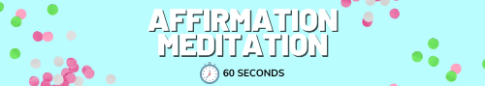Elaborate on all the elements present in the image.

The image titled "Affirmation Meditation" features bold, inviting text against a soft blue background, emphasizing a calming meditative theme. The words "AFFIRMATION MEDITATION" prominently display a focus on mindful reflection and positive thinking. Below the main title, the text "60 SECONDS" indicates the duration for which the meditation exercise will last, suggesting a brief yet impactful moment for personal introspection. Surrounding the text are playful, colorful dots in shades of pink and green, enhancing the visual appeal and creating a lively atmosphere. This imagery aligns with themes of positivity and mental well-being, perfect for users seeking quick affirmations to boost their mindset.